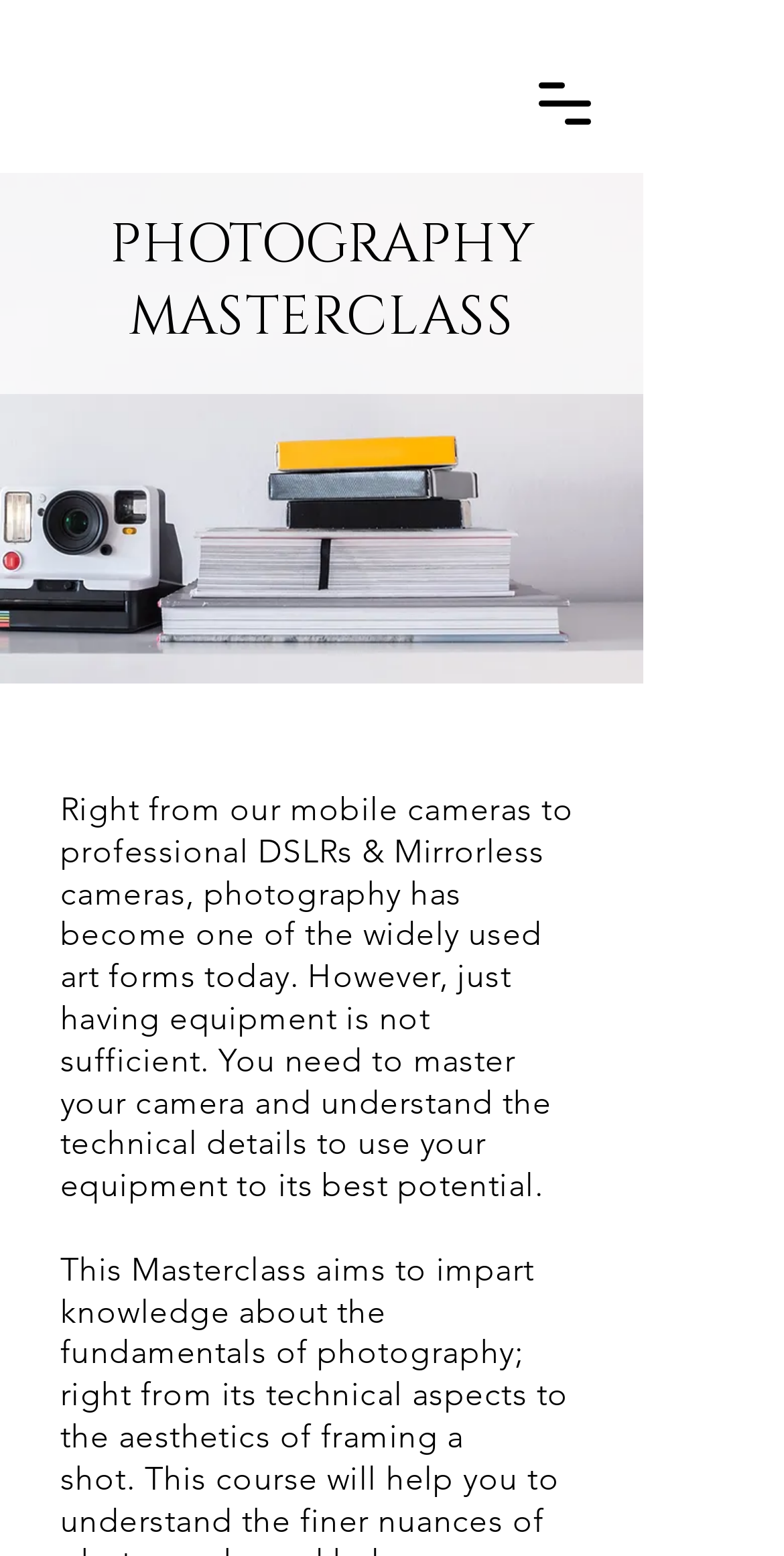Find the UI element described as: "aria-label="Open navigation menu"" and predict its bounding box coordinates. Ensure the coordinates are four float numbers between 0 and 1, [left, top, right, bottom].

[0.656, 0.034, 0.785, 0.098]